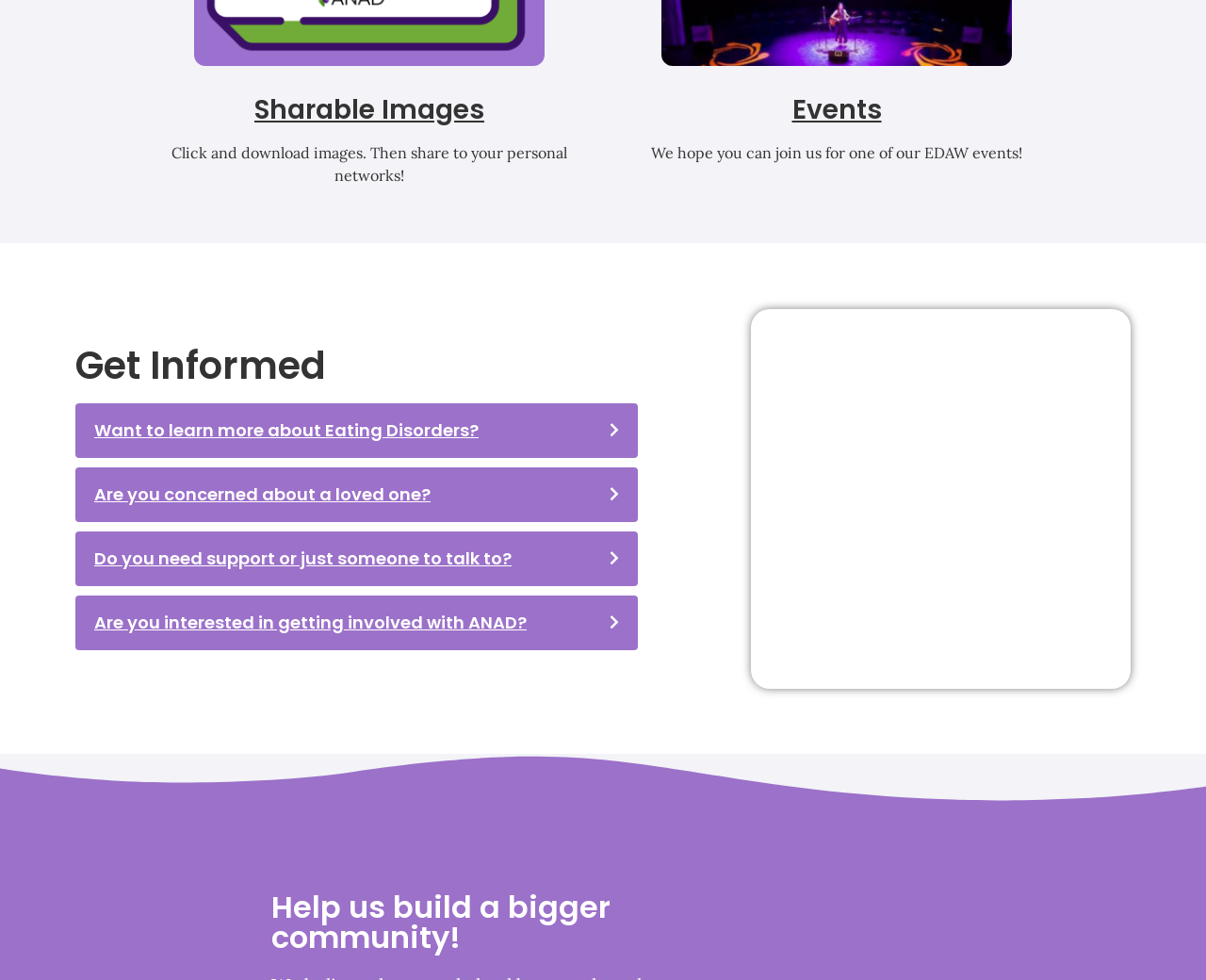Indicate the bounding box coordinates of the clickable region to achieve the following instruction: "Explore Events."

[0.657, 0.093, 0.731, 0.131]